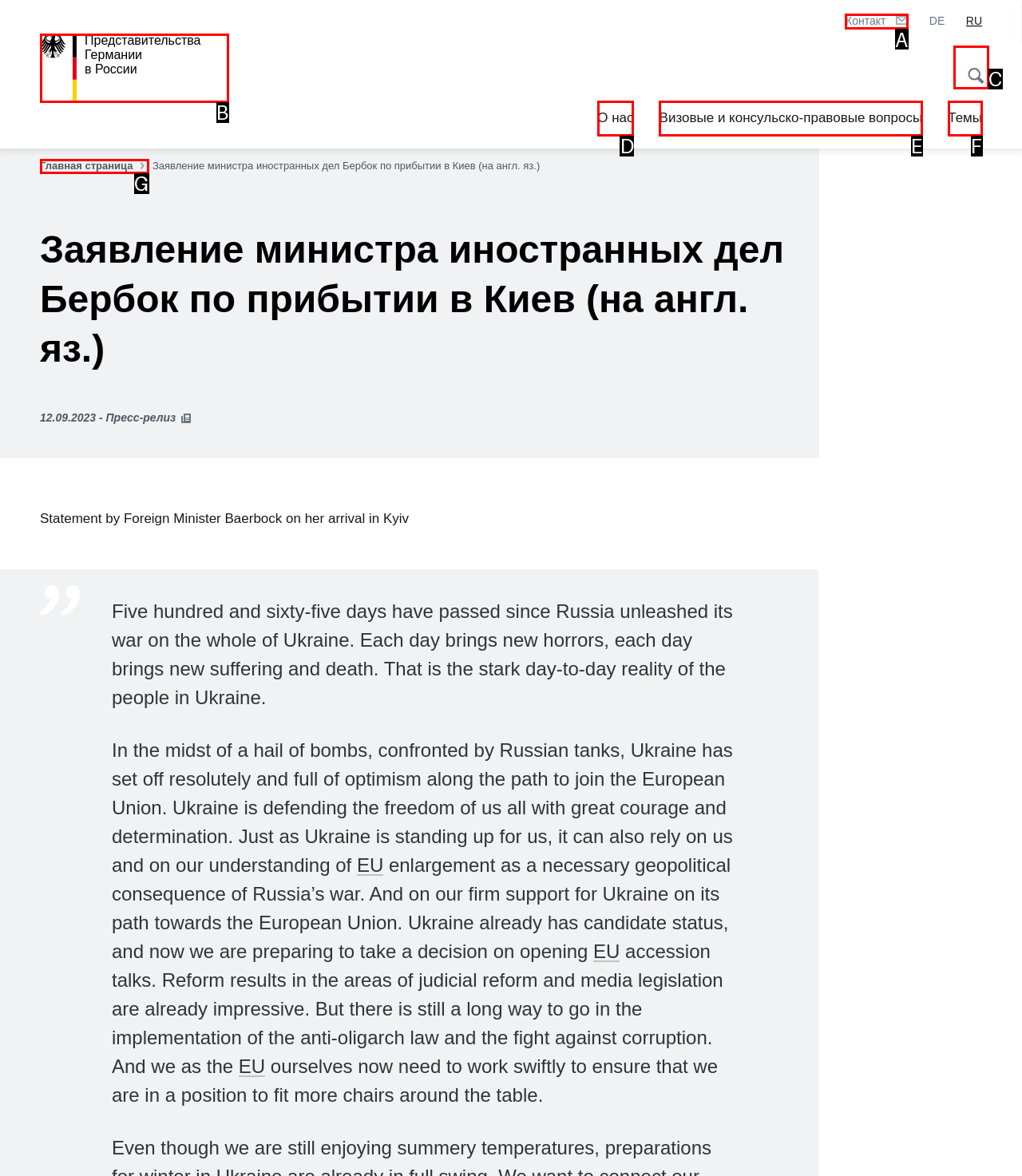Determine the HTML element that aligns with the description: Визовые и консульско-правовые вопросы
Answer by stating the letter of the appropriate option from the available choices.

E